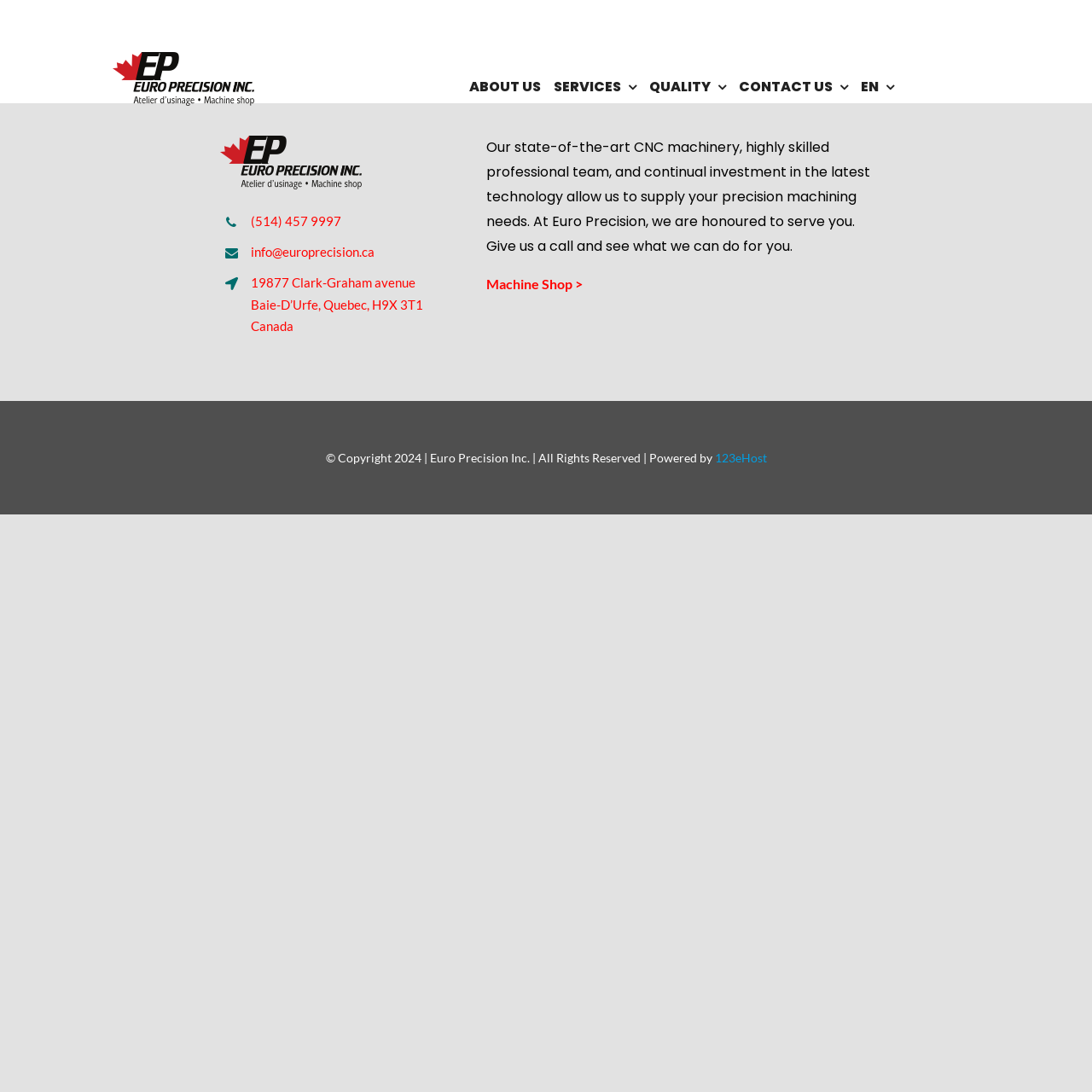Please provide the bounding box coordinate of the region that matches the element description: QUALITY. Coordinates should be in the format (top-left x, top-left y, bottom-right x, bottom-right y) and all values should be between 0 and 1.

[0.594, 0.069, 0.665, 0.091]